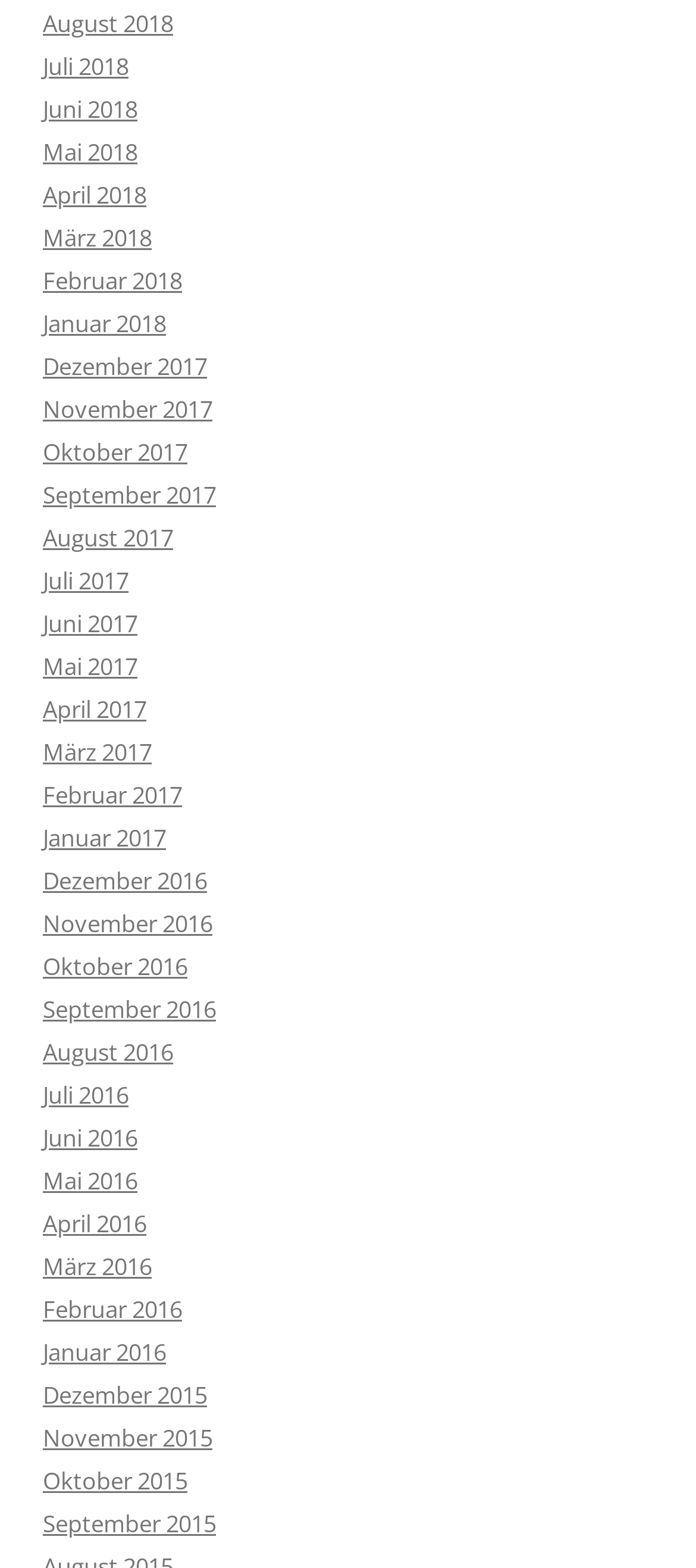Could you indicate the bounding box coordinates of the region to click in order to complete this instruction: "view August 2018".

[0.062, 0.004, 0.249, 0.025]